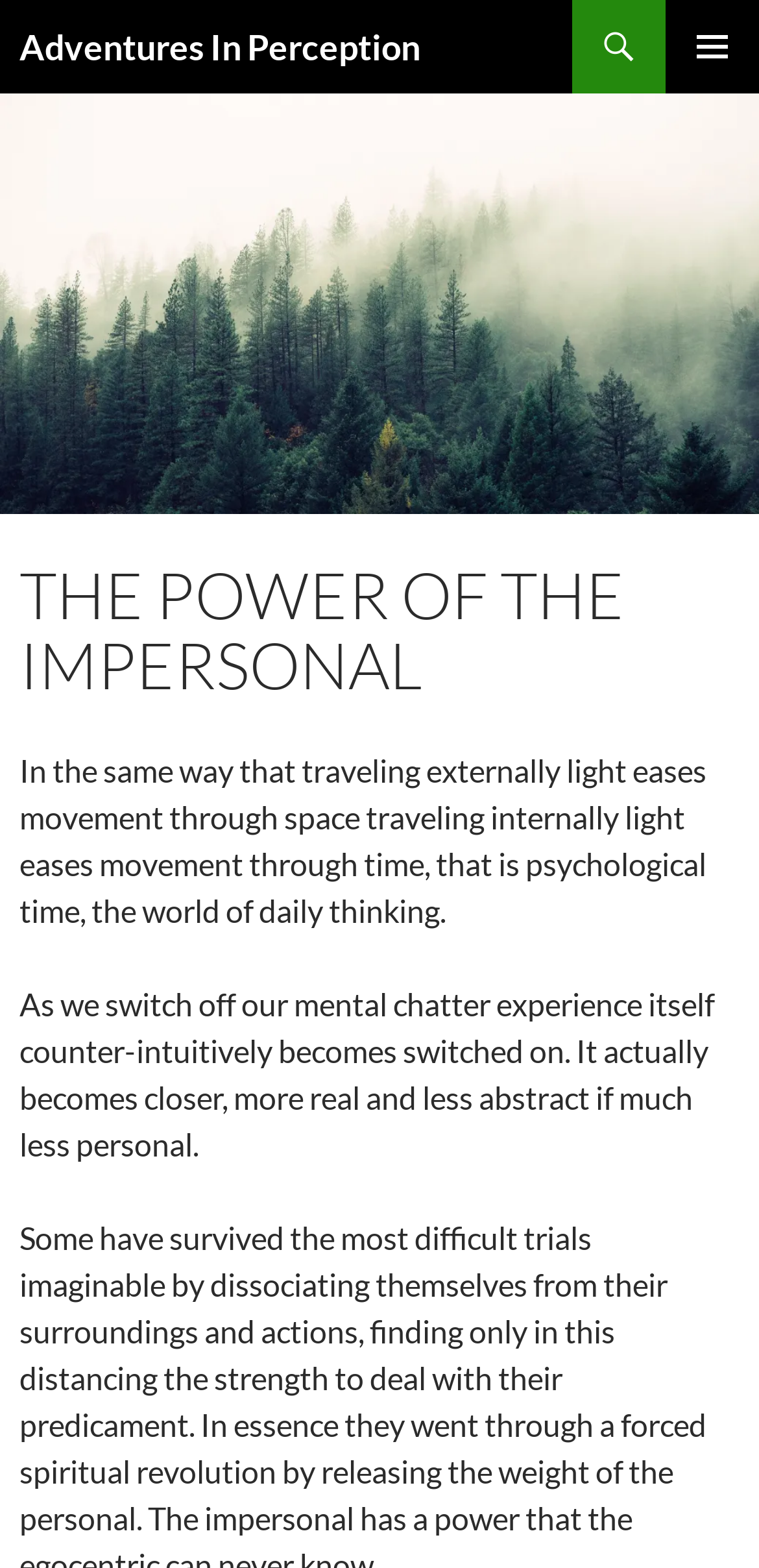What is the theme of the article?
Offer a detailed and exhaustive answer to the question.

Based on the content of the webpage, specifically the StaticText elements, it appears that the article is discussing the concept of psychological time and how it relates to daily thinking. The text mentions 'traveling internally light eases movement through time, that is psychological time, the world of daily thinking', which suggests that the article is exploring this theme.